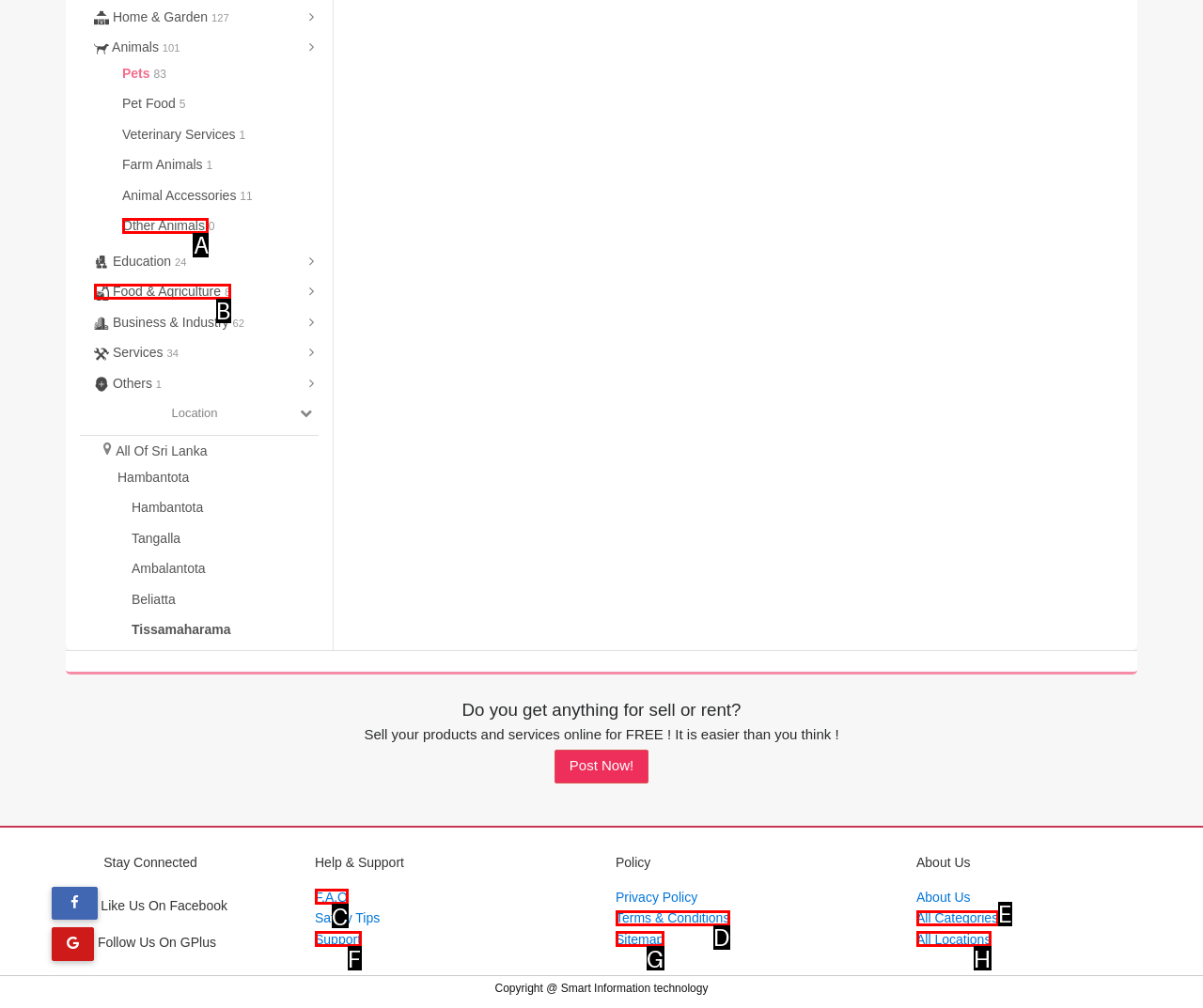Choose the HTML element that matches the description: DIF TV Series
Reply with the letter of the correct option from the given choices.

None